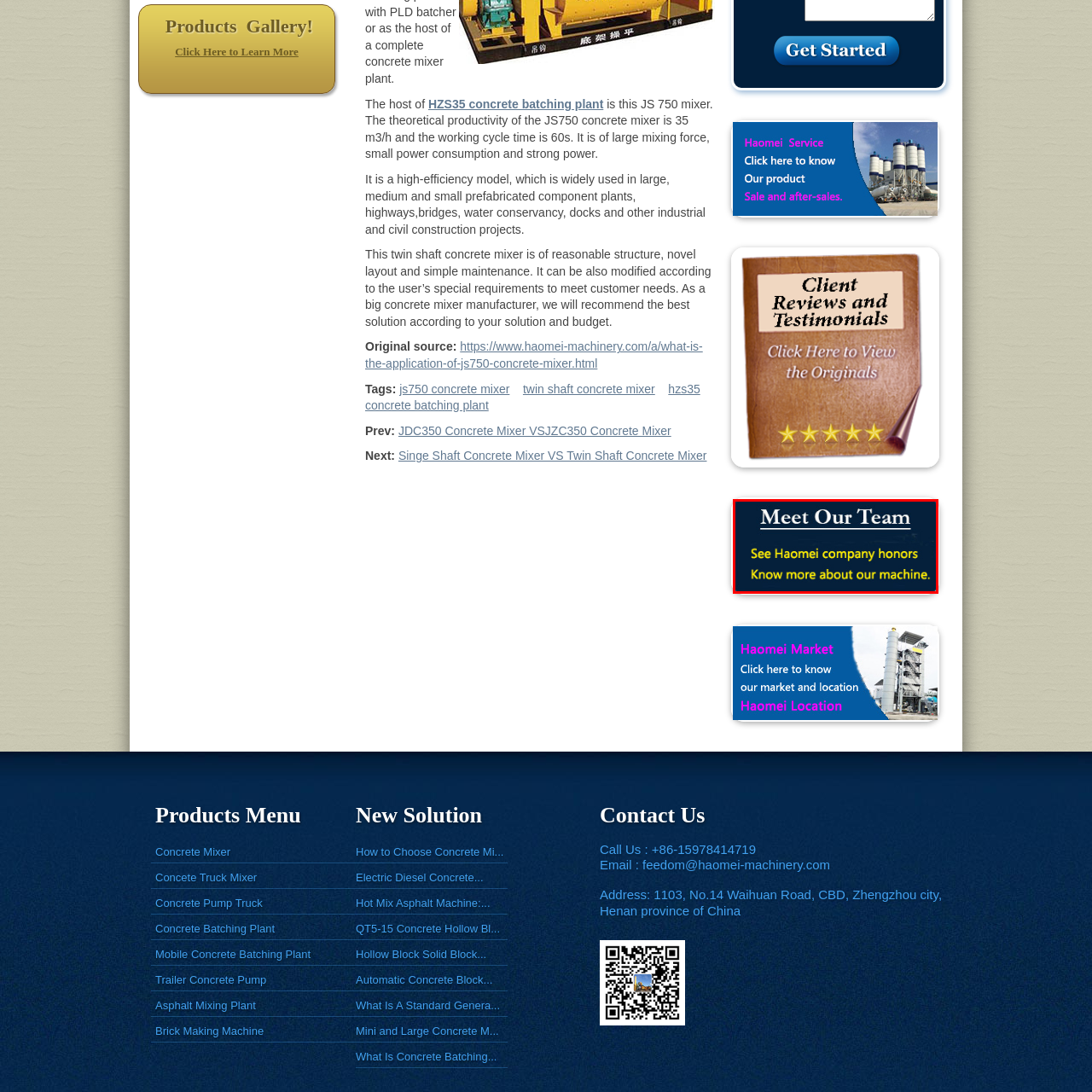Create an extensive caption describing the content of the image outlined in red.

The image features a button titled "Meet Our Team," prominently designed to invite visitors to engage with Haomei's company values. Below the main heading, in large, bold letters, it encourages viewers to "See Haomei company honors," and "Know more about our machine," emphasizing the company's commitment to excellence and innovation in the concrete mixing and batching industry. The design elements, including contrasting colors and clear text, enhance visibility and encourage interaction, making it an essential part of the user experience on the webpage.